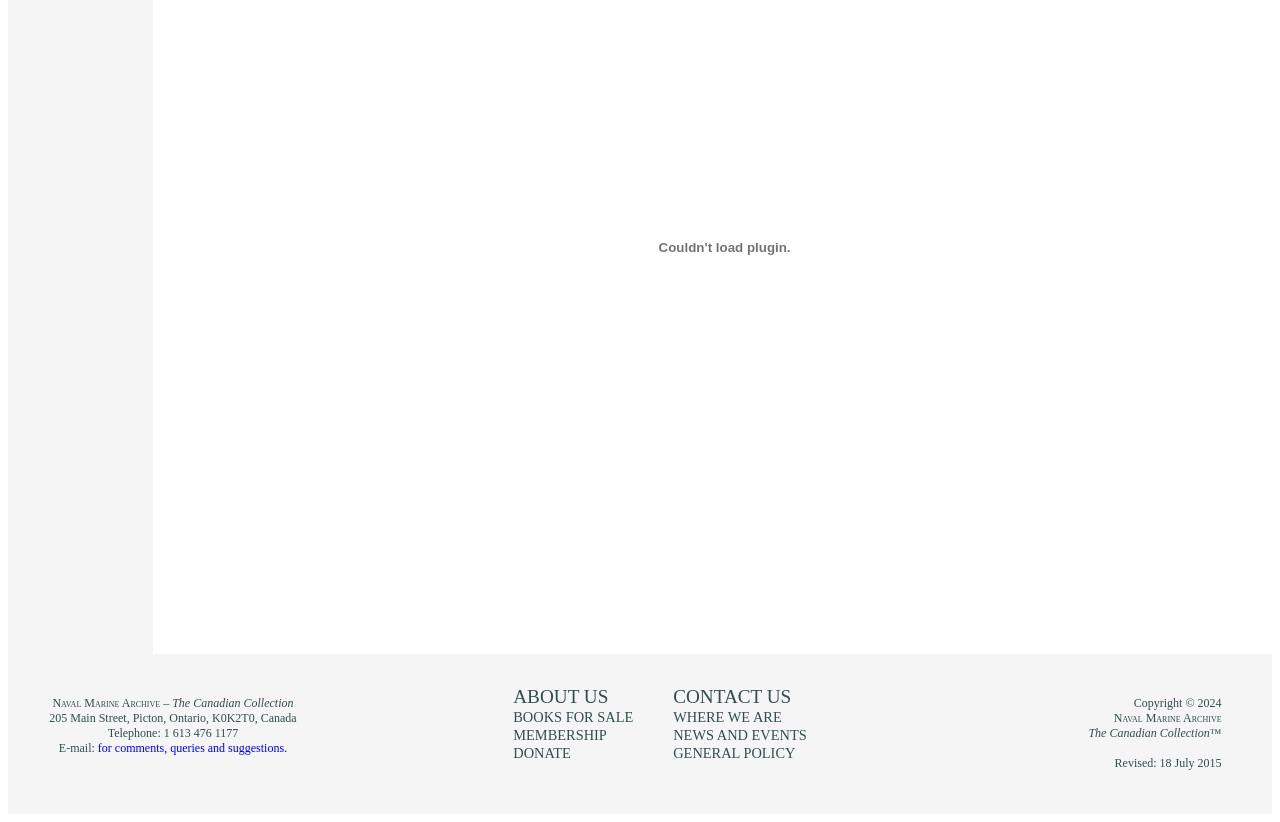Provide the bounding box coordinates of the HTML element this sentence describes: "Where we are". The bounding box coordinates consist of four float numbers between 0 and 1, i.e., [left, top, right, bottom].

[0.526, 0.862, 0.611, 0.882]